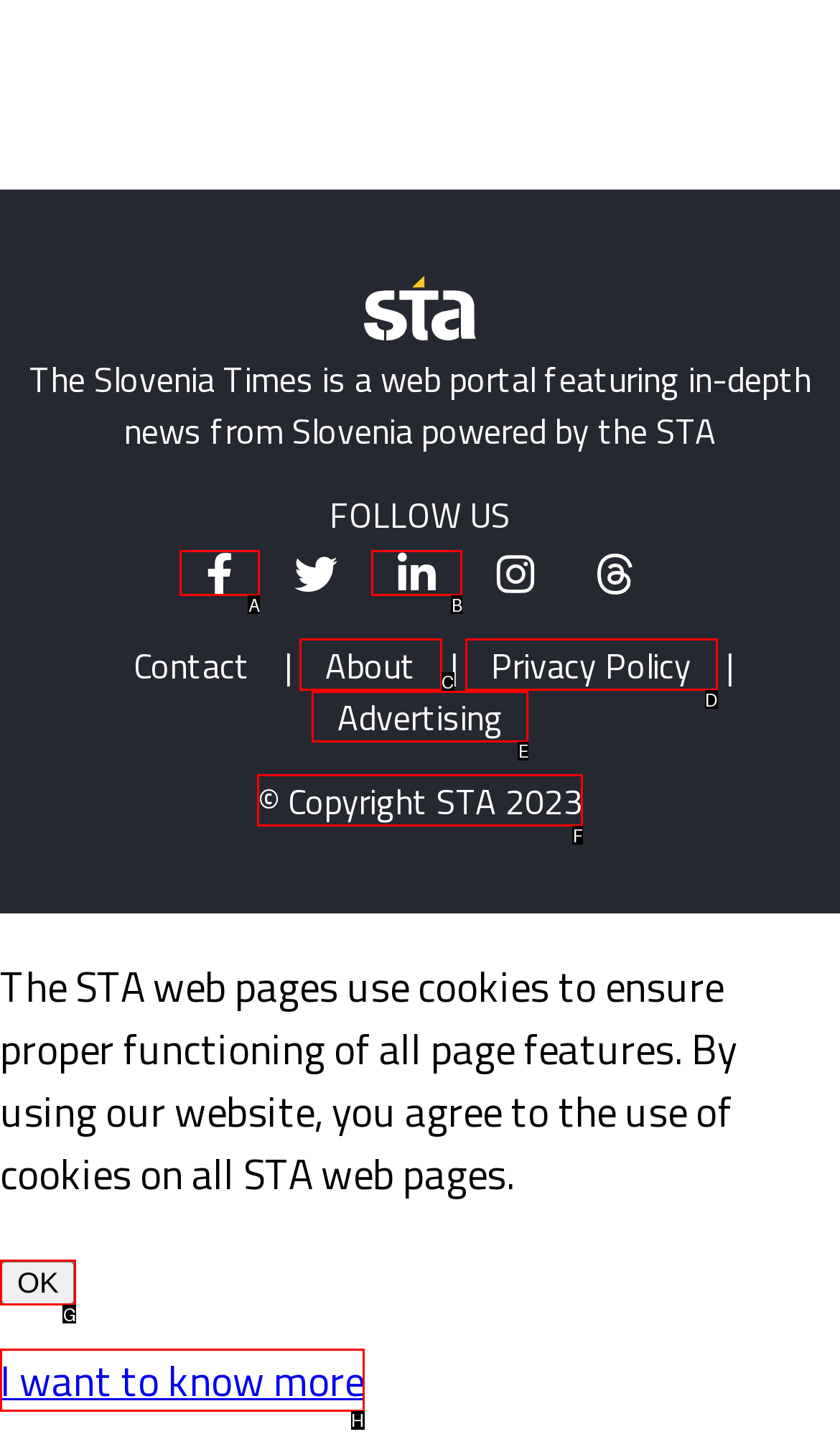Given the task: Learn about advertising on the website, indicate which boxed UI element should be clicked. Provide your answer using the letter associated with the correct choice.

E